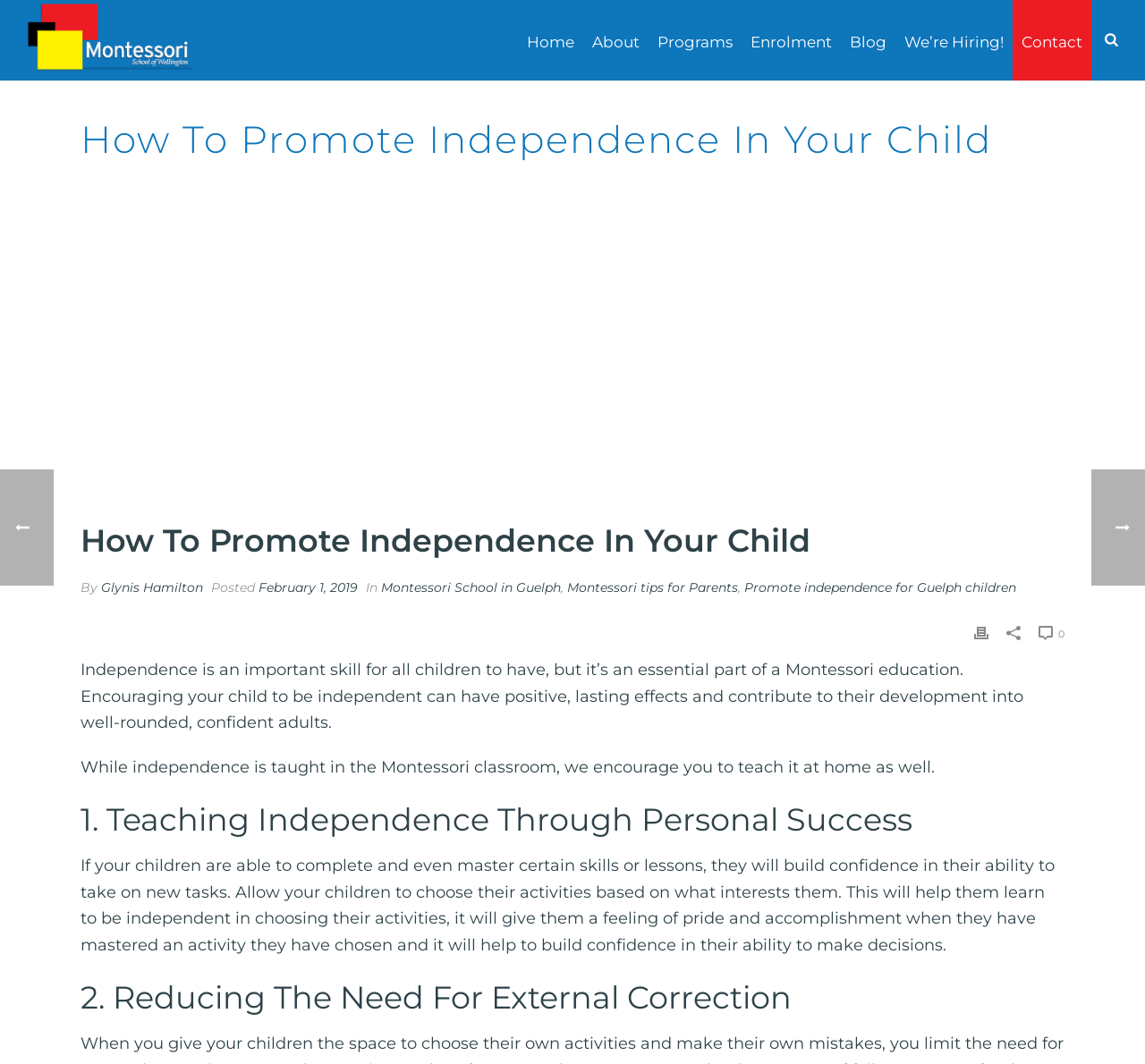Locate the bounding box coordinates of the item that should be clicked to fulfill the instruction: "Read the article by Glynis Hamilton".

[0.088, 0.544, 0.177, 0.56]